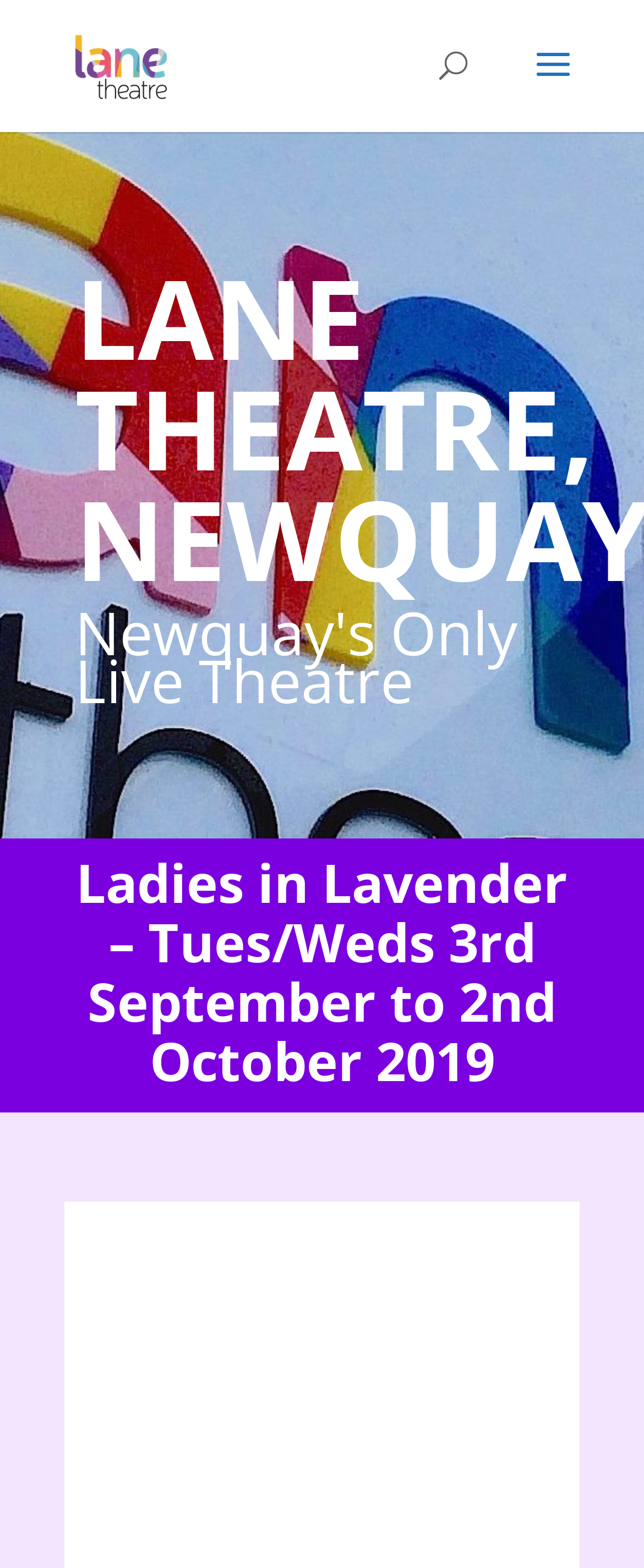Please find the bounding box for the UI component described as follows: "alt="Lane Theatre"".

[0.11, 0.028, 0.265, 0.052]